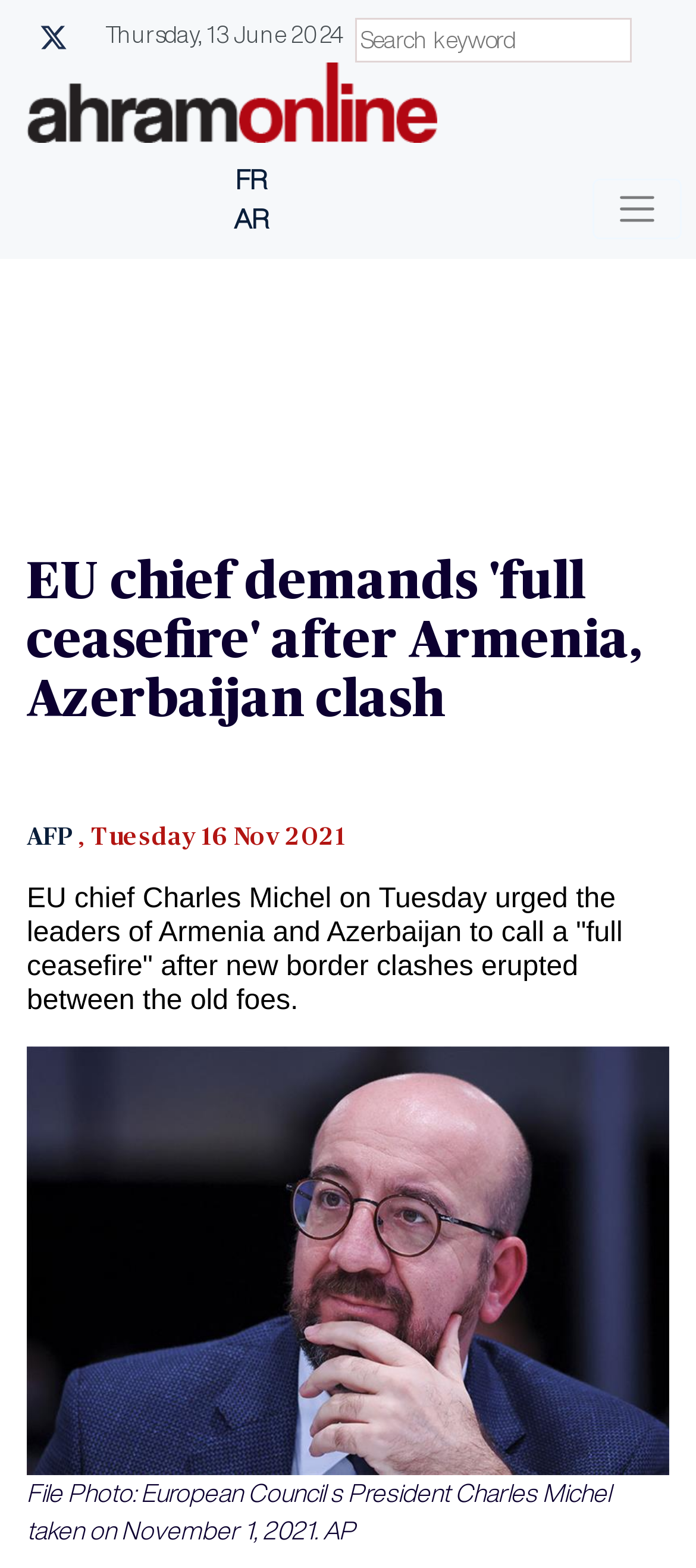Please provide a comprehensive answer to the question based on the screenshot: What is the topic of the news article?

I inferred the topic by looking at the main heading of the webpage which mentions 'EU chief demands full ceasefire after Armenia, Azerbaijan clash' and the content of the article which discusses the conflict between Armenia and Azerbaijan.